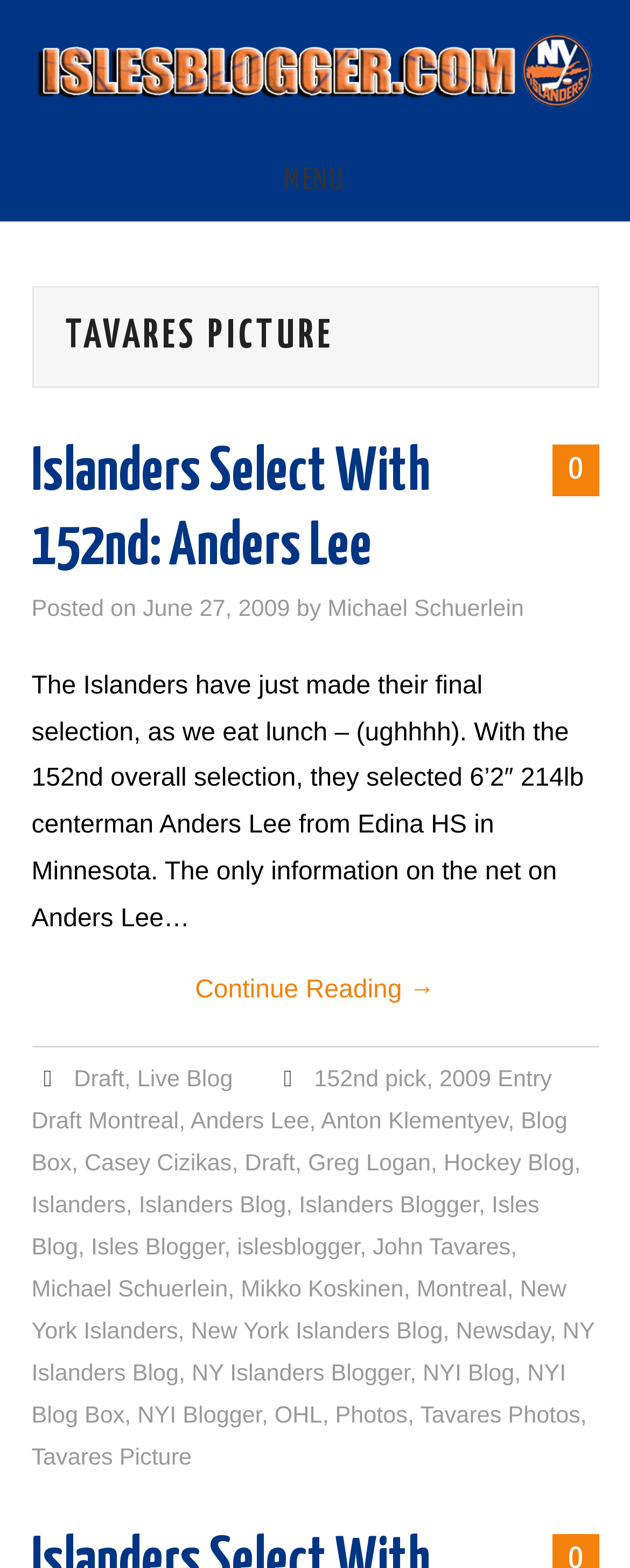Given the webpage screenshot and the description, determine the bounding box coordinates (top-left x, top-left y, bottom-right x, bottom-right y) that define the location of the UI element matching this description: John Tavares

[0.592, 0.788, 0.81, 0.804]